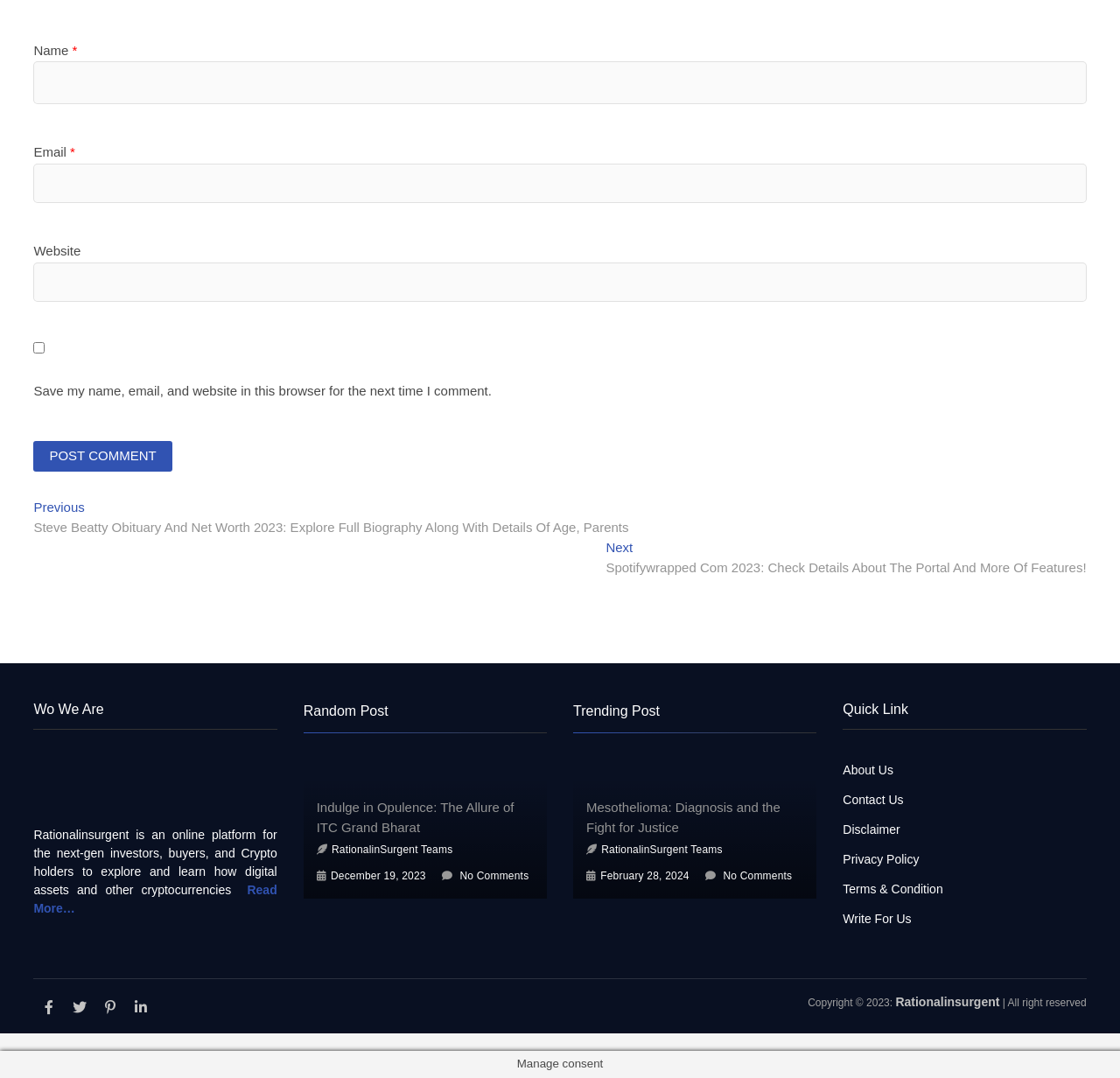Highlight the bounding box coordinates of the element you need to click to perform the following instruction: "Read more about Wo We Are."

[0.03, 0.819, 0.247, 0.849]